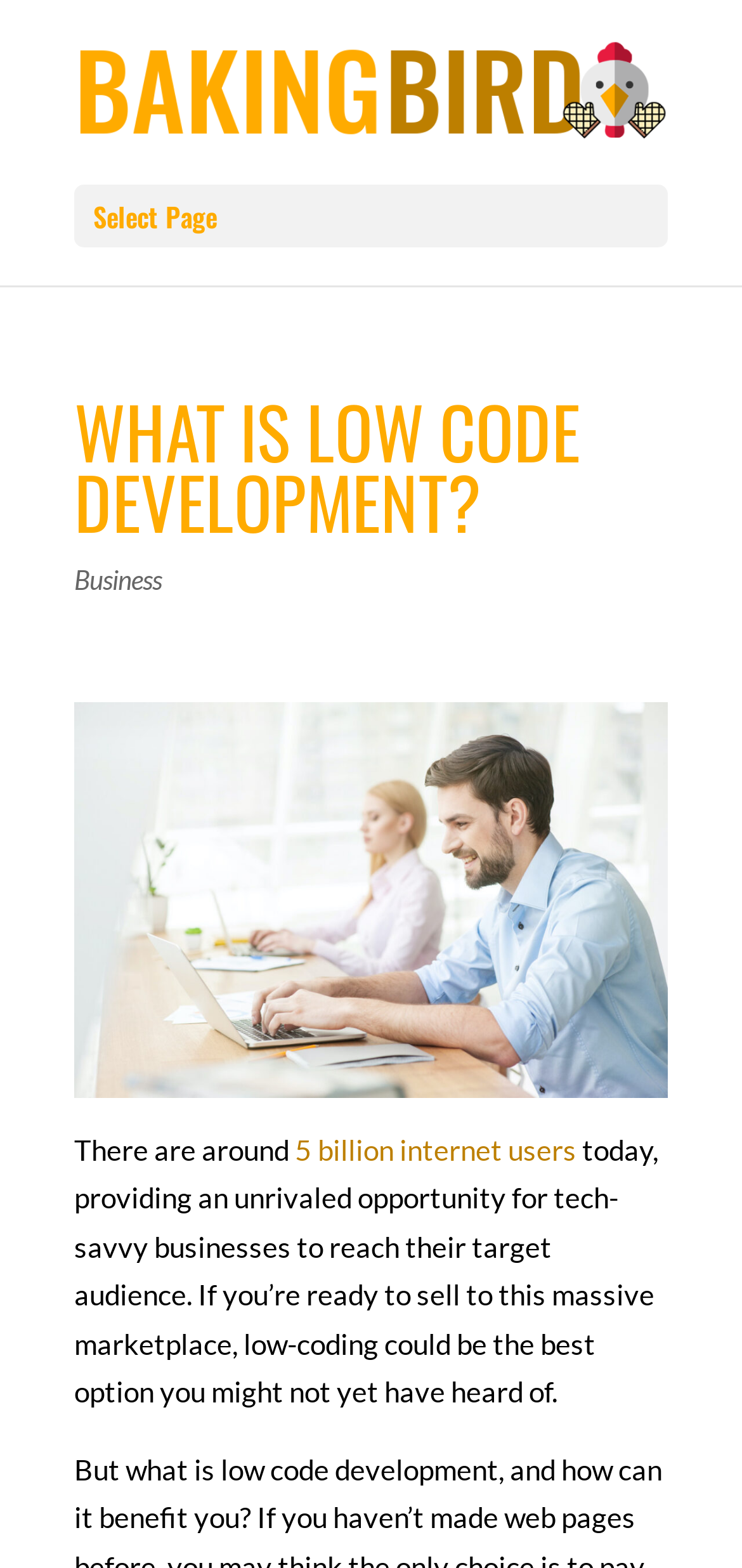Please reply to the following question with a single word or a short phrase:
What is the purpose of low-coding?

To reach target audience